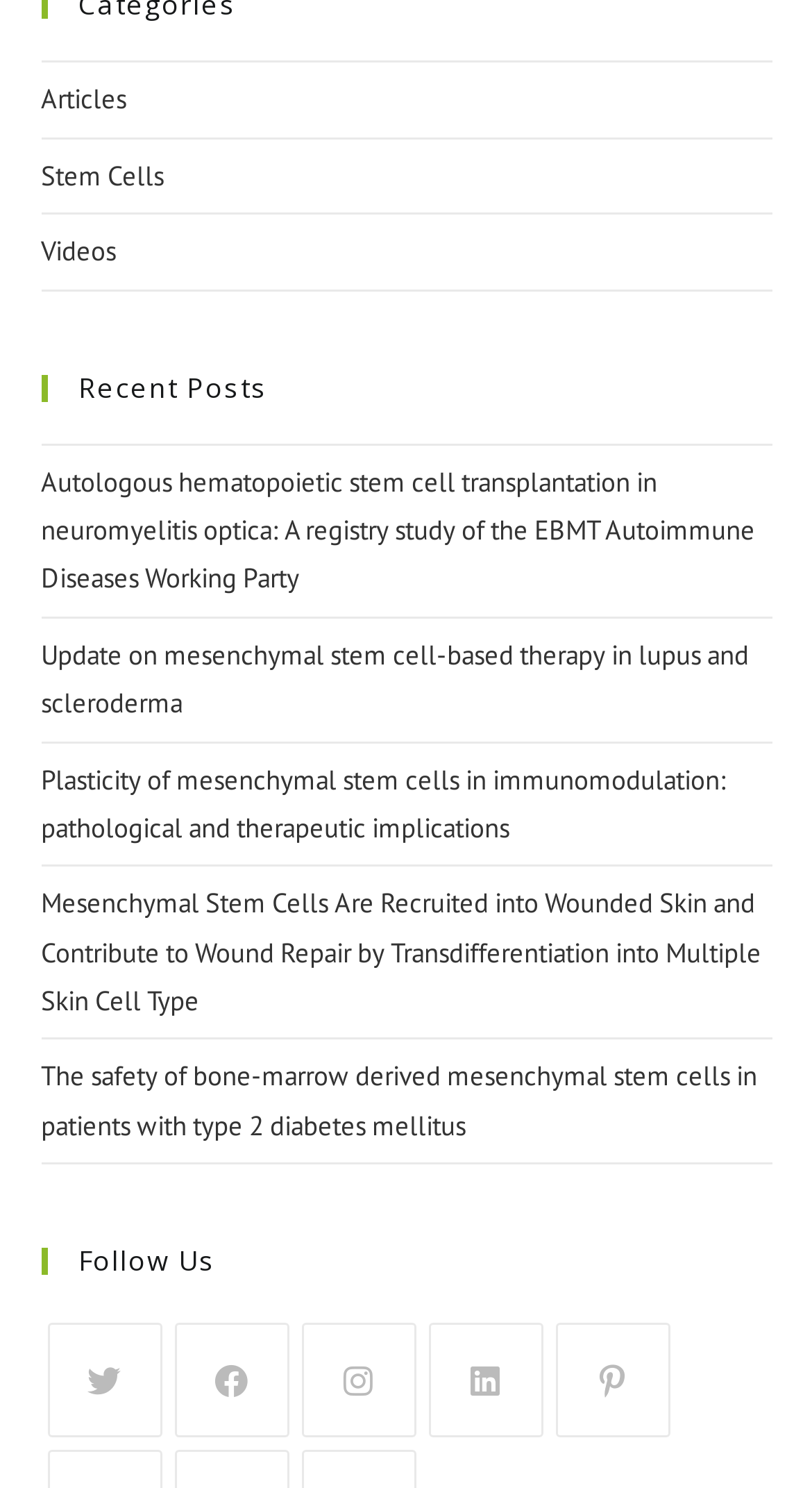Please identify the bounding box coordinates of where to click in order to follow the instruction: "Read about Autologous hematopoietic stem cell transplantation in neuromyelitis optica".

[0.05, 0.312, 0.929, 0.401]